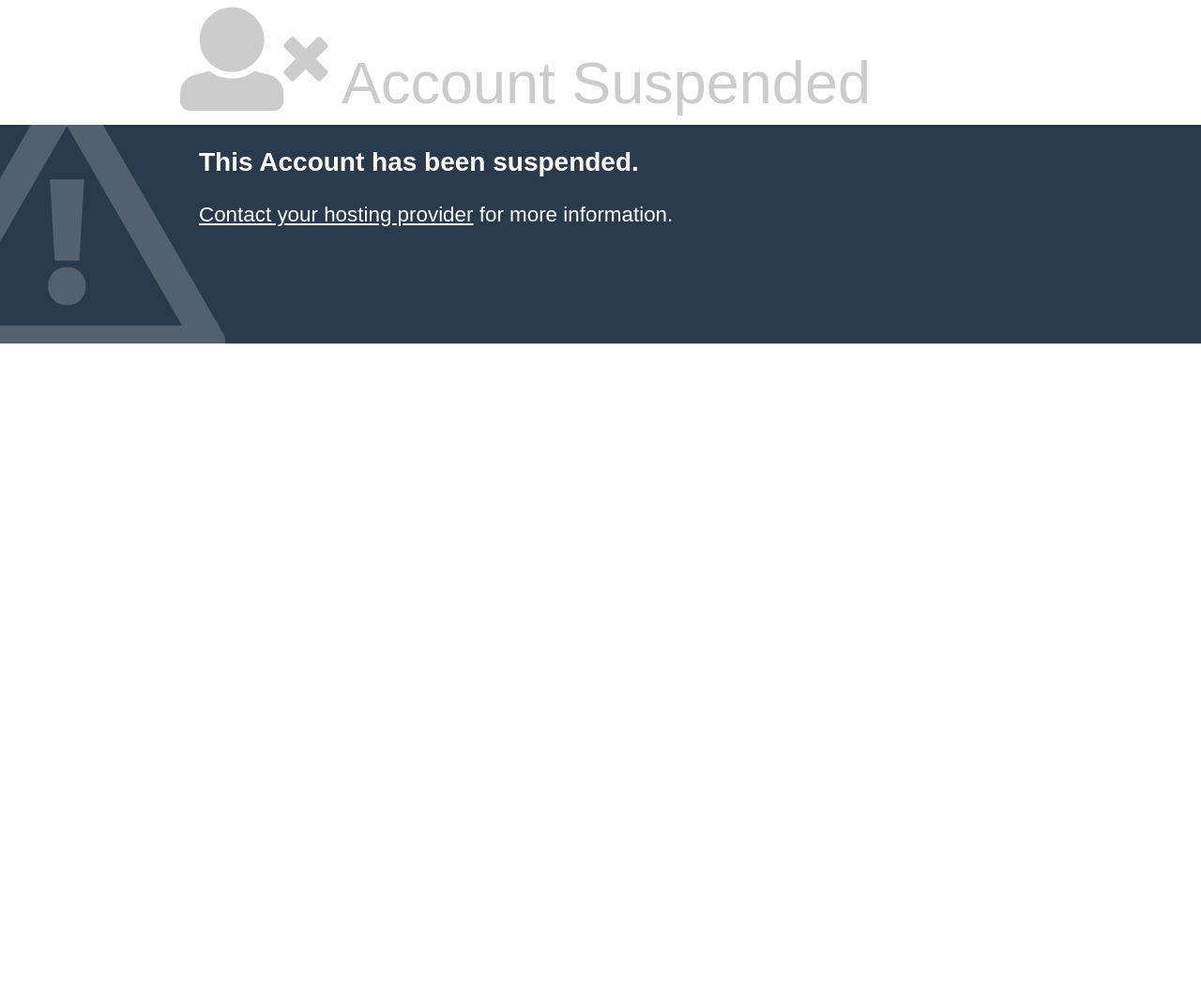Highlight the bounding box of the UI element that corresponds to this description: "Shop By Brand".

None